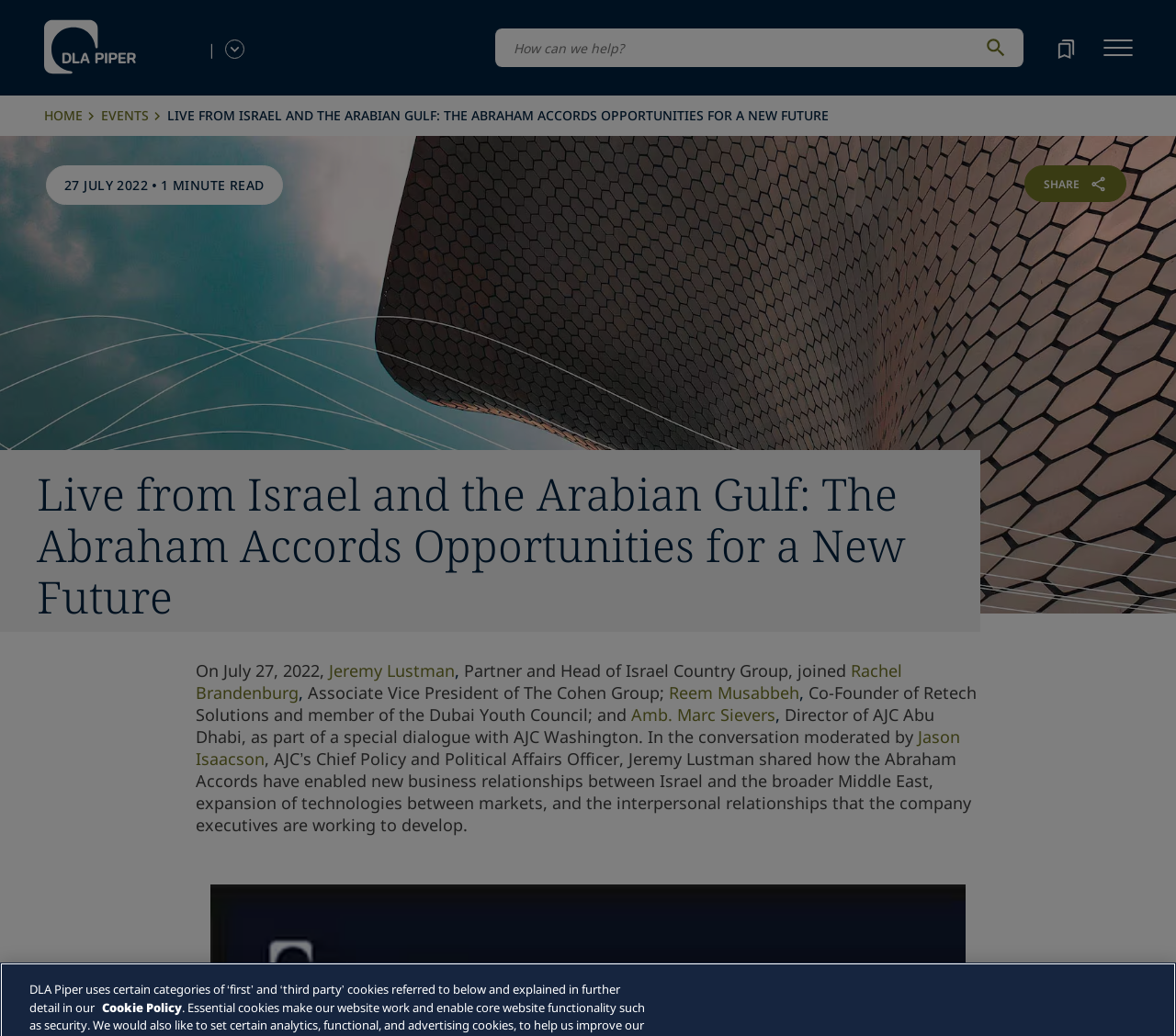Utilize the information from the image to answer the question in detail:
How many people joined the special dialogue?

I found the number of people by counting the names mentioned in the text as participants in the dialogue, which are Jeremy Lustman, Rachel Brandenburg, Reem Musabbeh, and Amb. Marc Sievers.